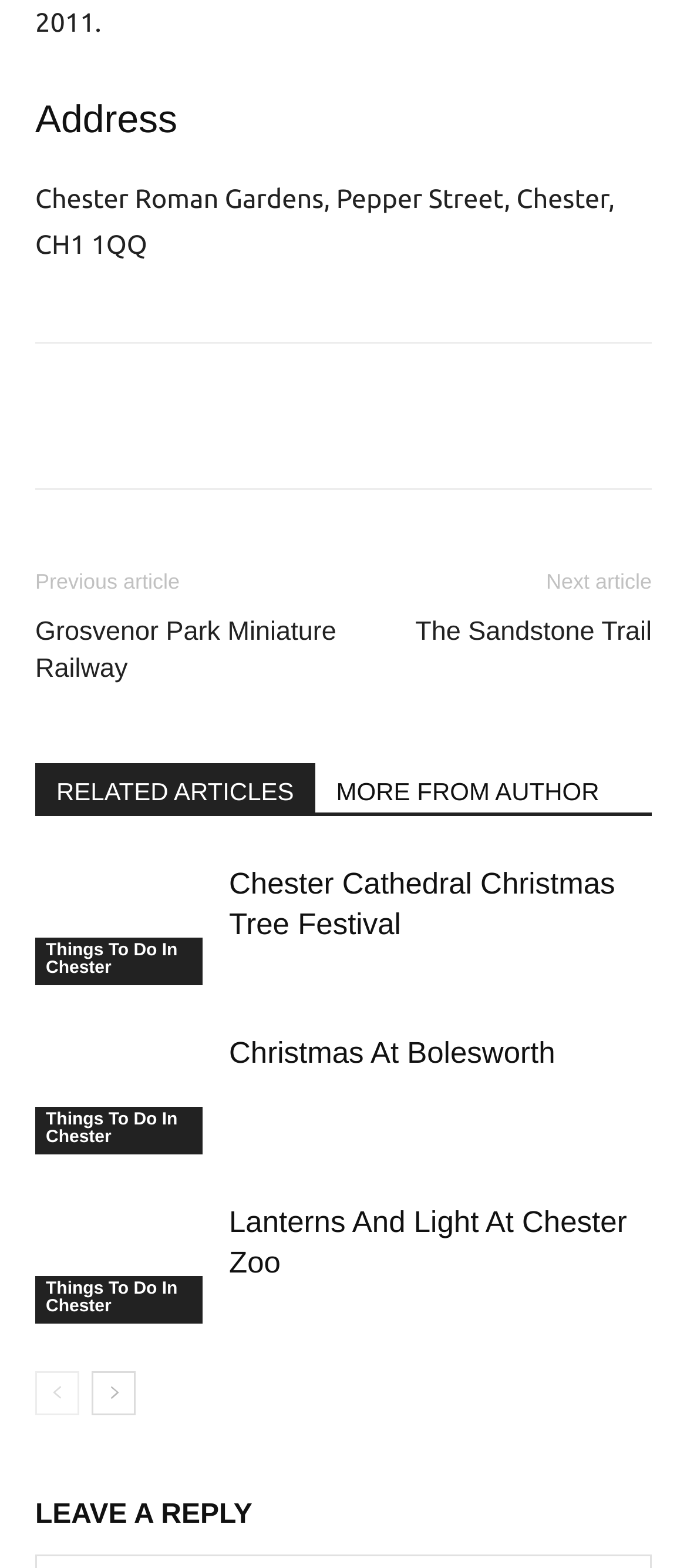How many social media links are in the footer?
Refer to the image and answer the question using a single word or phrase.

5